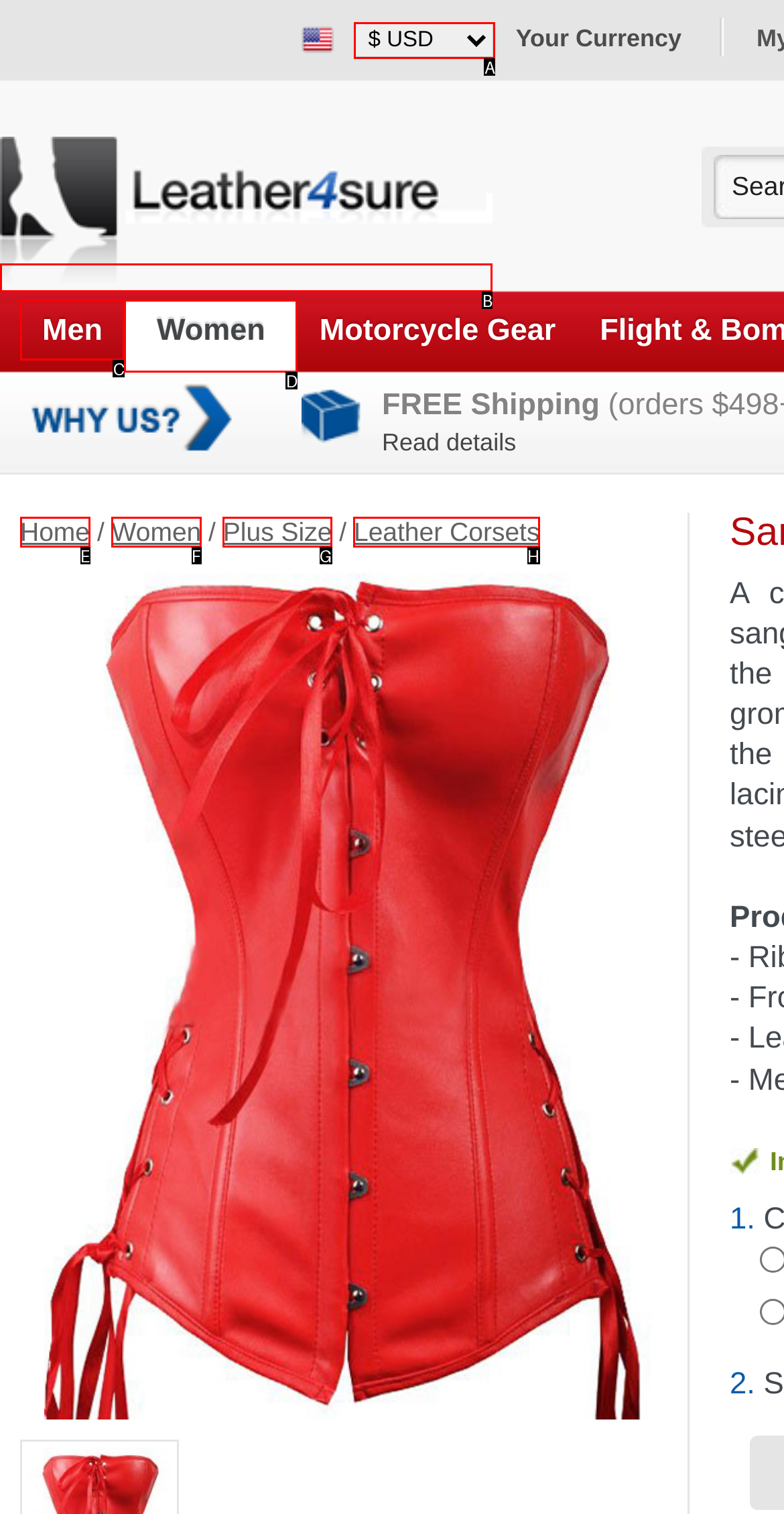Determine which HTML element fits the description: Leather Corsets. Answer with the letter corresponding to the correct choice.

H